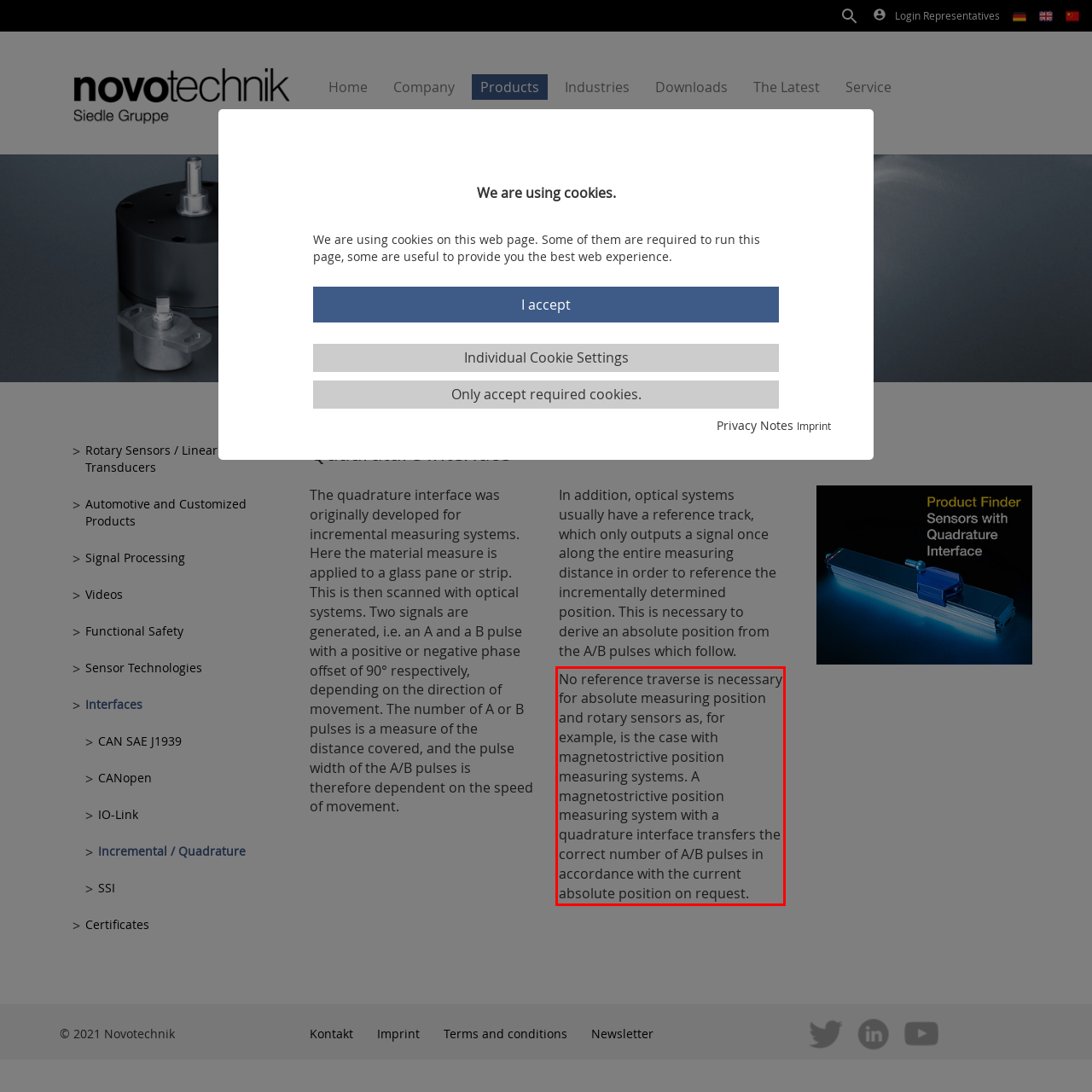Examine the webpage screenshot, find the red bounding box, and extract the text content within this marked area.

No reference traverse is necessary for absolute measuring position and rotary sensors as, for example, is the case with magnetostrictive position measuring systems. A magnetostrictive position measuring system with a quadrature interface transfers the correct number of A/B pulses in accordance with the current absolute position on request.